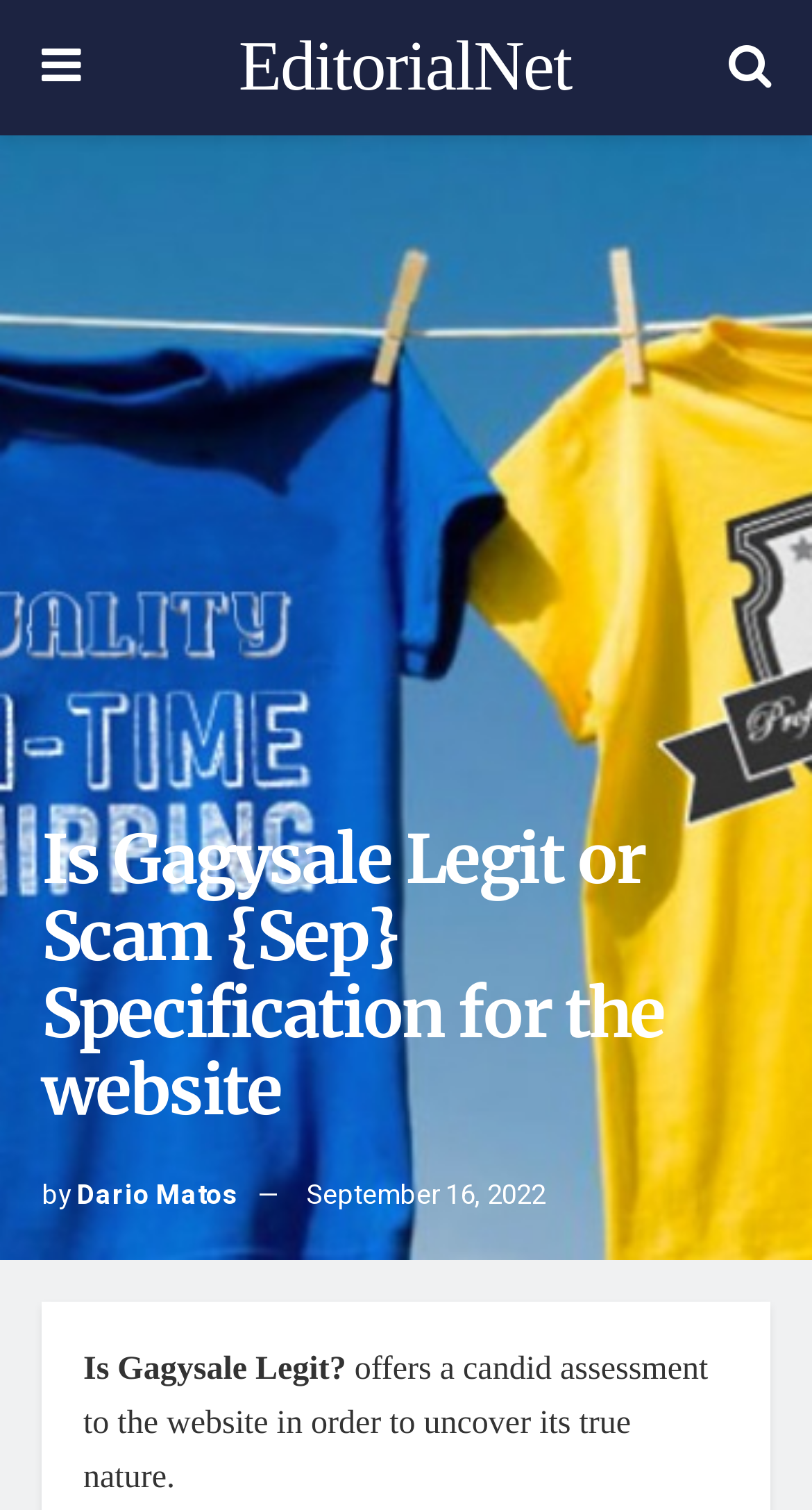Find the main header of the webpage and produce its text content.

Is Gagysale Legit or Scam {Sep} Specification for the website